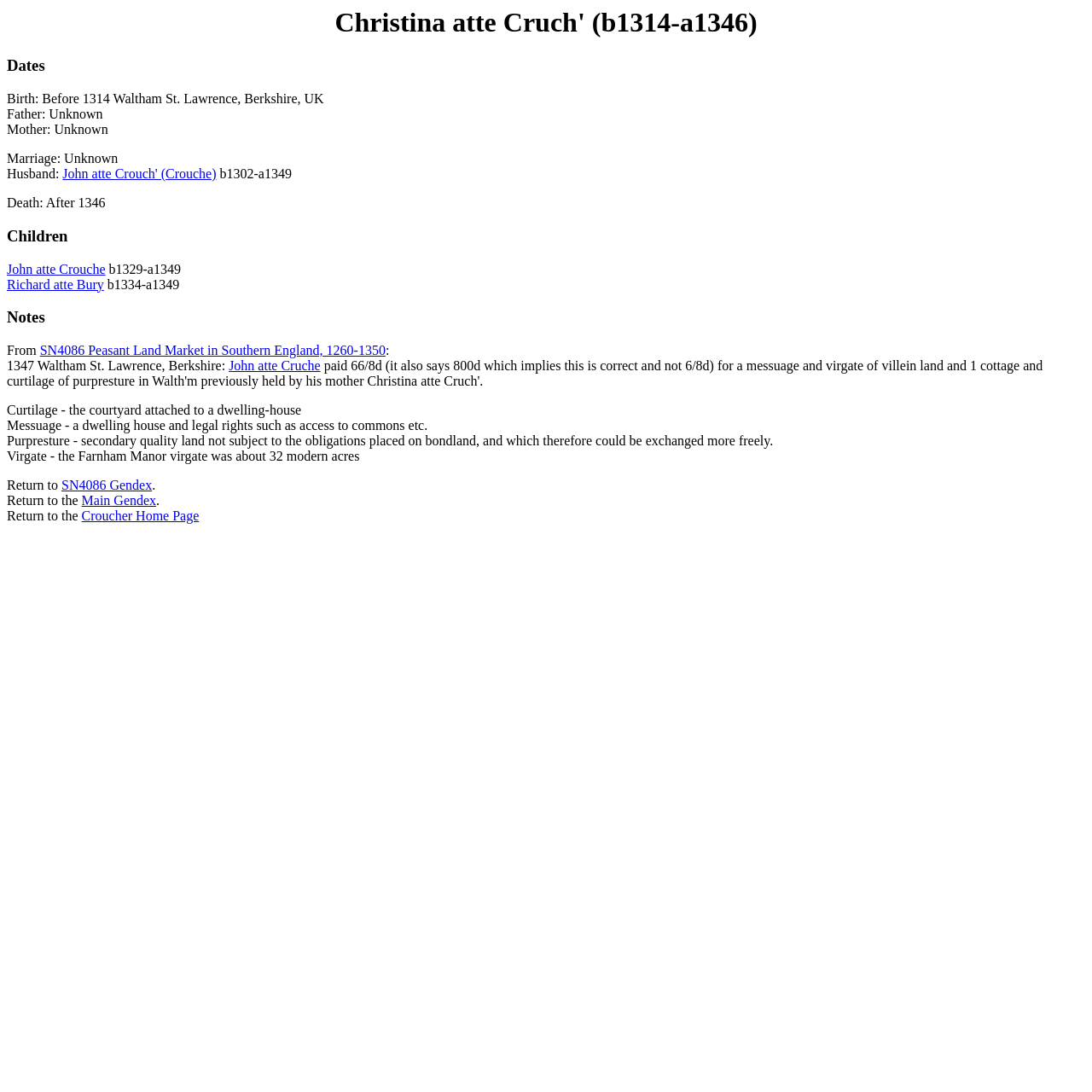Please locate the clickable area by providing the bounding box coordinates to follow this instruction: "Search articles".

None